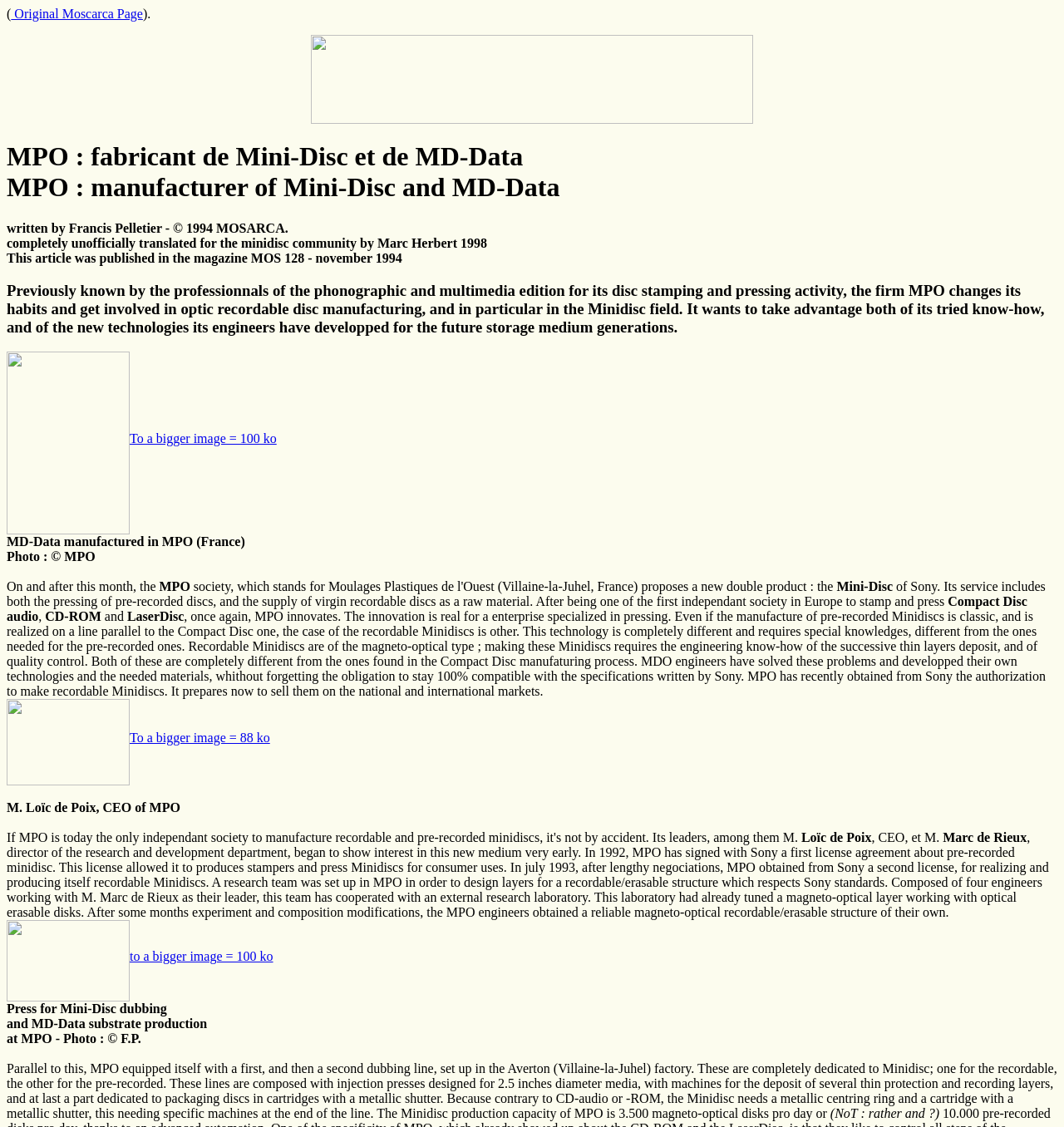Provide the bounding box coordinates of the HTML element described by the text: "Original Moscarca Page".

[0.01, 0.006, 0.134, 0.018]